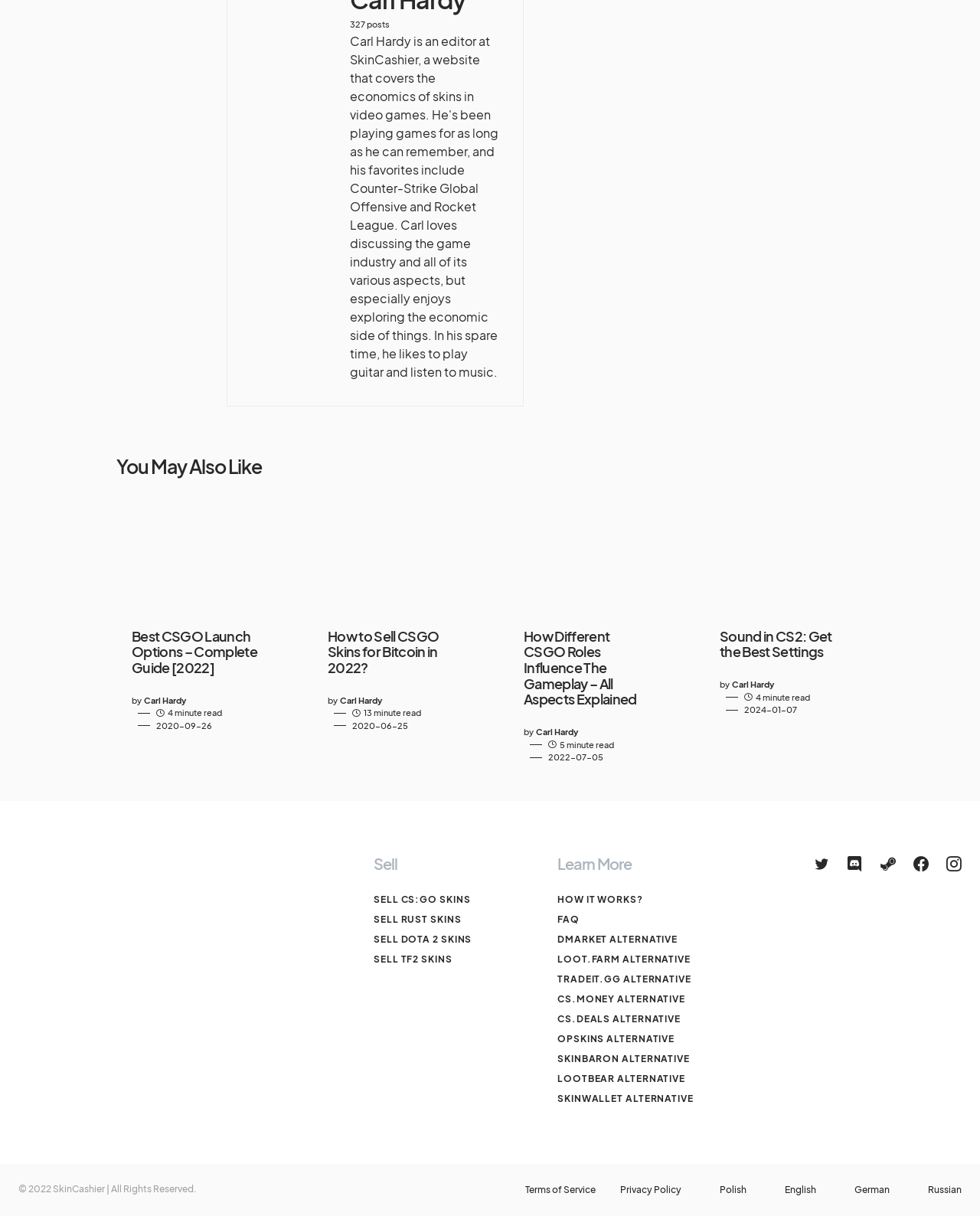Bounding box coordinates are specified in the format (top-left x, top-left y, bottom-right x, bottom-right y). All values are floating point numbers bounded between 0 and 1. Please provide the bounding box coordinate of the region this sentence describes: PSA Electronic Systems

None